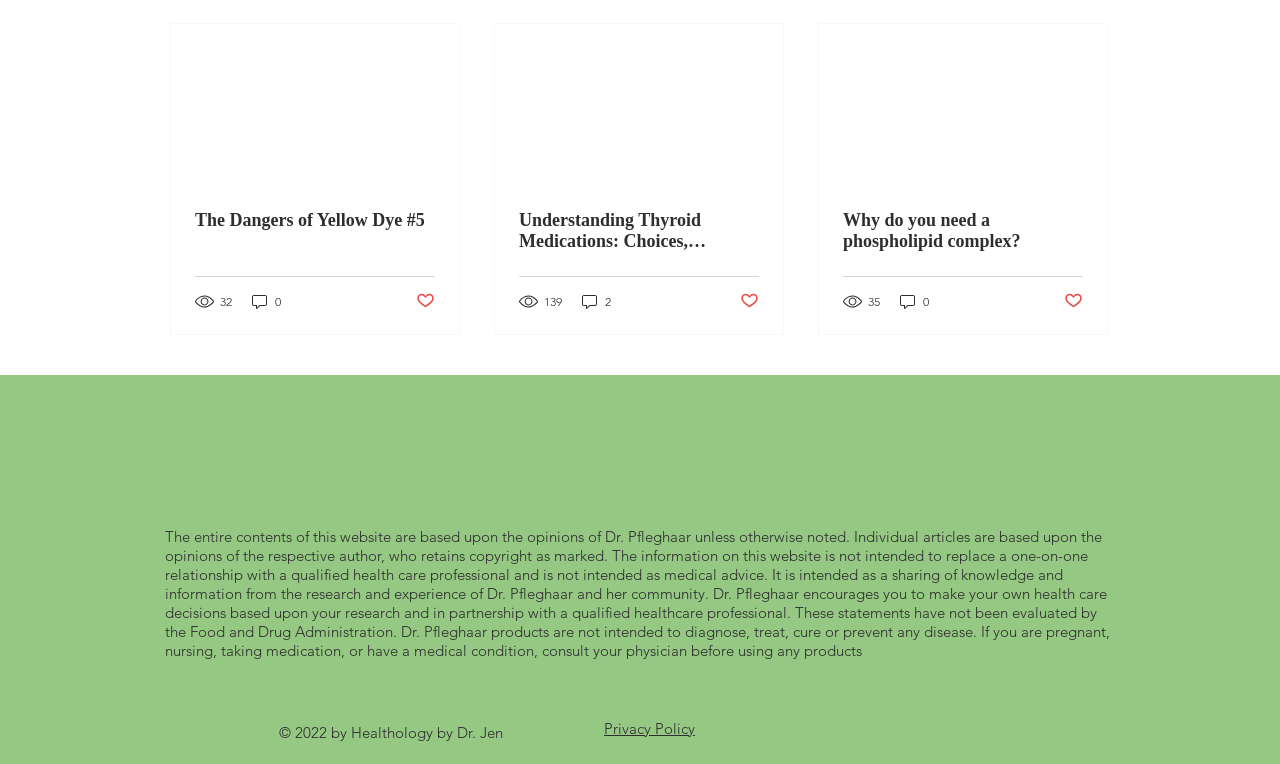Respond to the following question with a brief word or phrase:
What is the purpose of the website according to the disclaimer?

Sharing knowledge and information